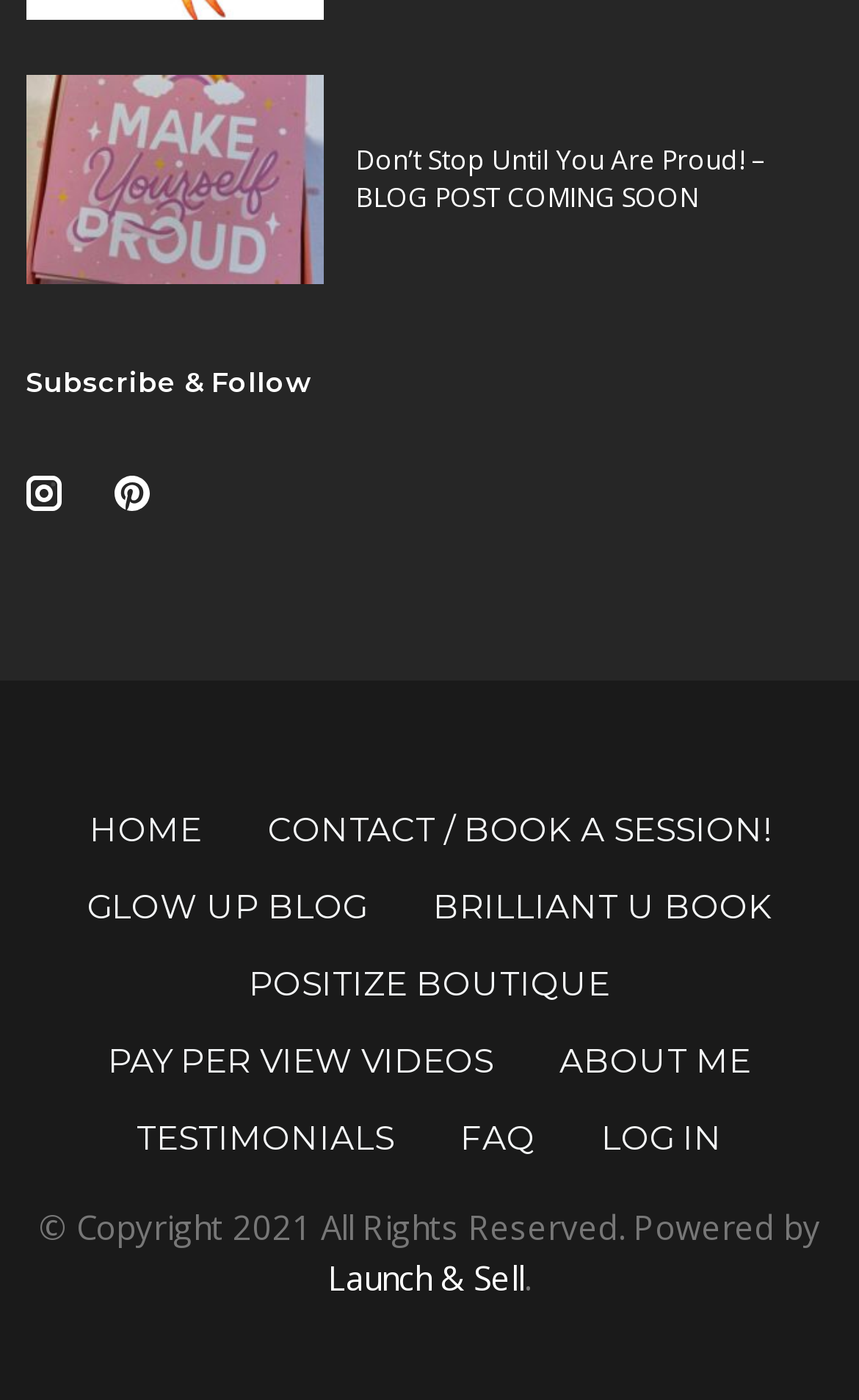Please find the bounding box coordinates of the element that you should click to achieve the following instruction: "Visit the 'HOME' page". The coordinates should be presented as four float numbers between 0 and 1: [left, top, right, bottom].

[0.065, 0.564, 0.273, 0.619]